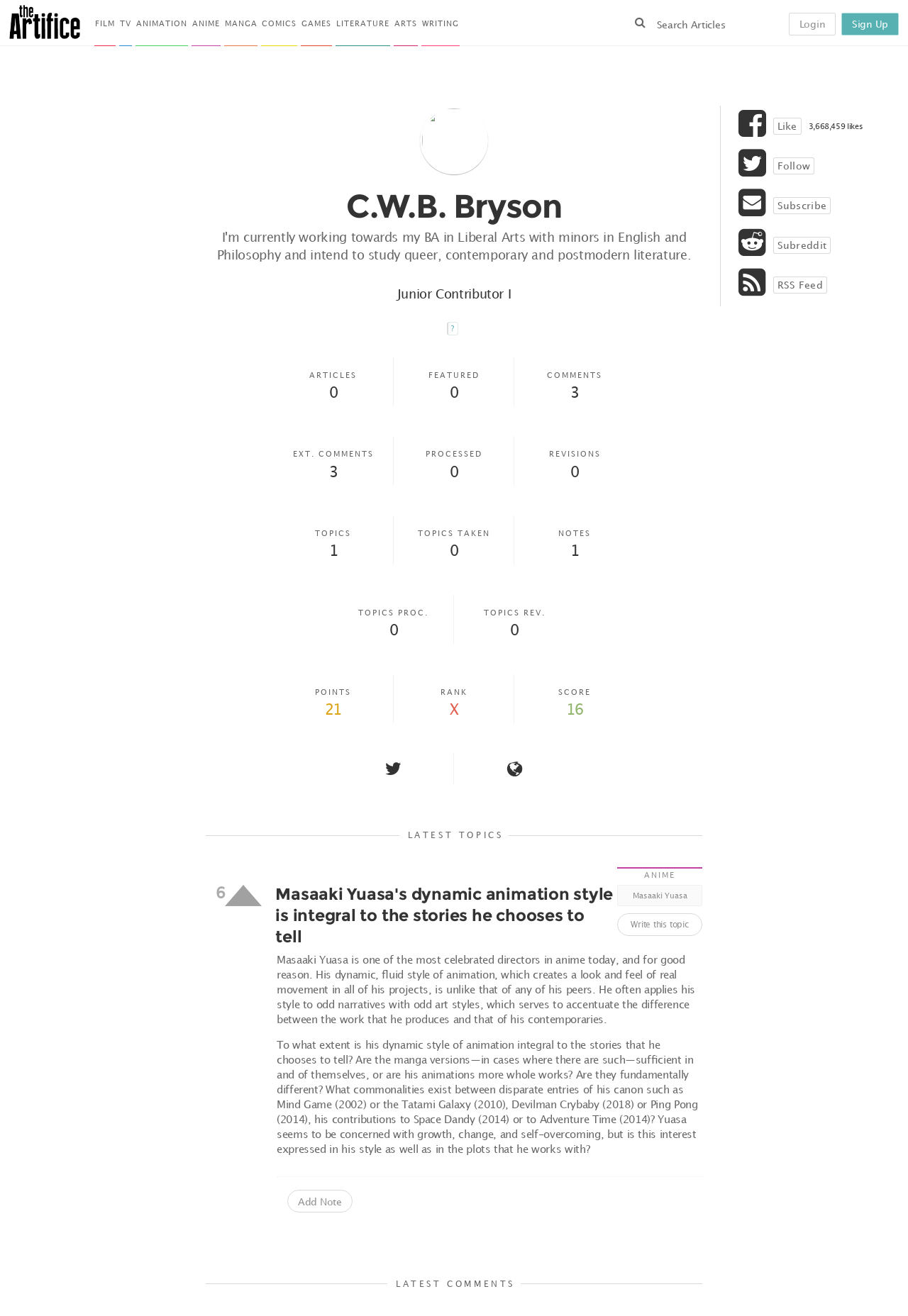Determine the bounding box coordinates of the region I should click to achieve the following instruction: "View the latest comments". Ensure the bounding box coordinates are four float numbers between 0 and 1, i.e., [left, top, right, bottom].

[0.427, 0.971, 0.573, 0.98]